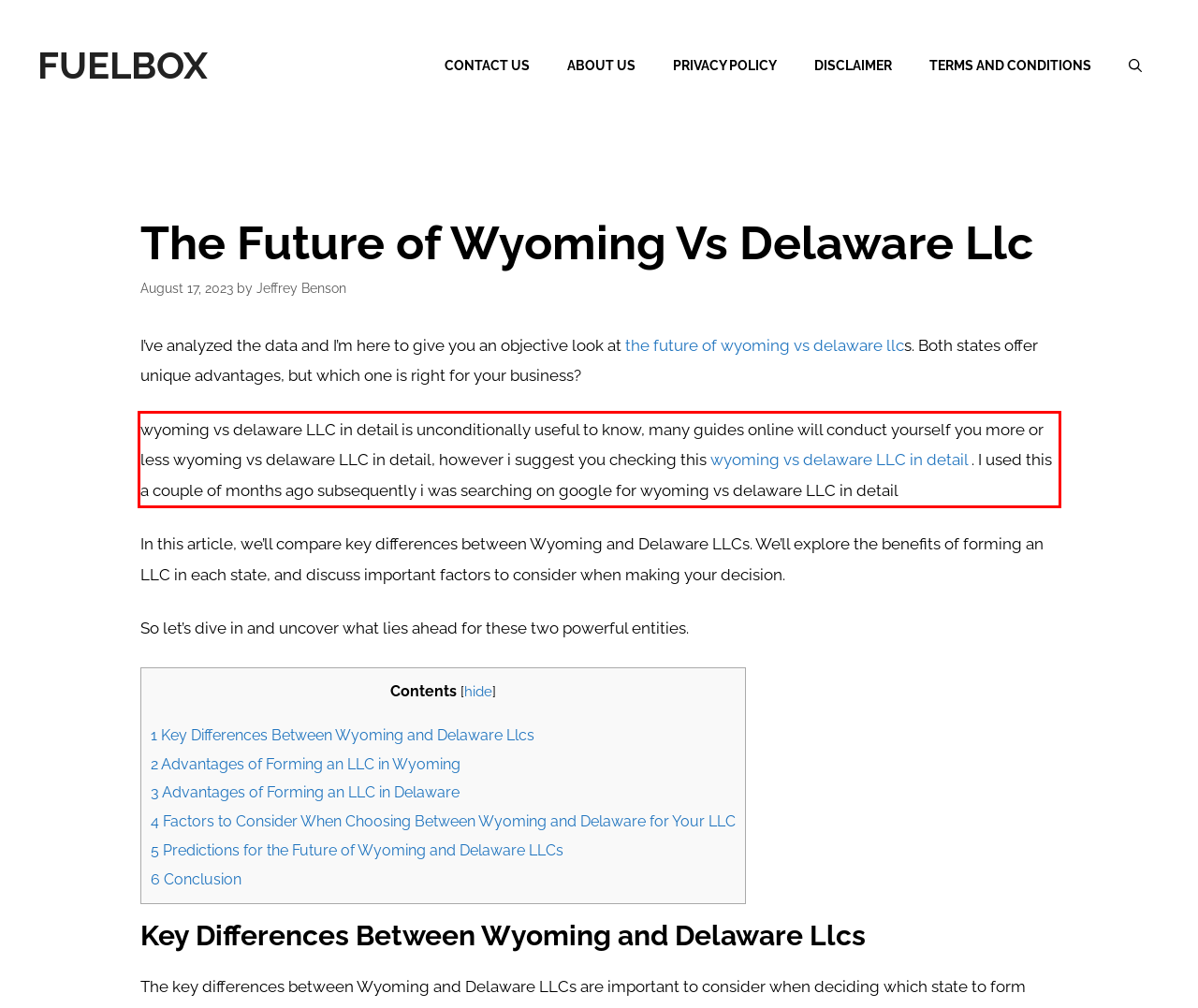Look at the provided screenshot of the webpage and perform OCR on the text within the red bounding box.

wyoming vs delaware LLC in detail is unconditionally useful to know, many guides online will conduct yourself you more or less wyoming vs delaware LLC in detail, however i suggest you checking this wyoming vs delaware LLC in detail . I used this a couple of months ago subsequently i was searching on google for wyoming vs delaware LLC in detail